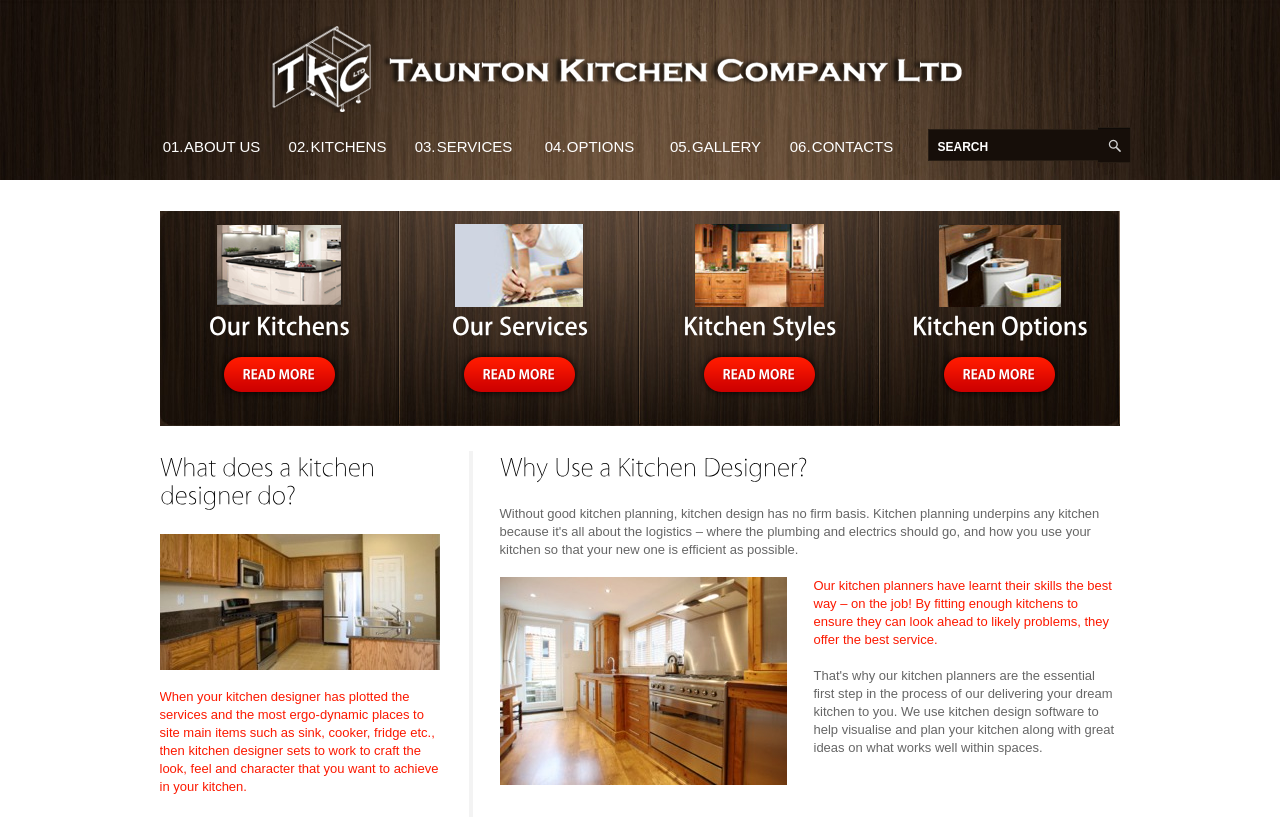Locate and extract the text of the main heading on the webpage.

Taunton Kitchen Company